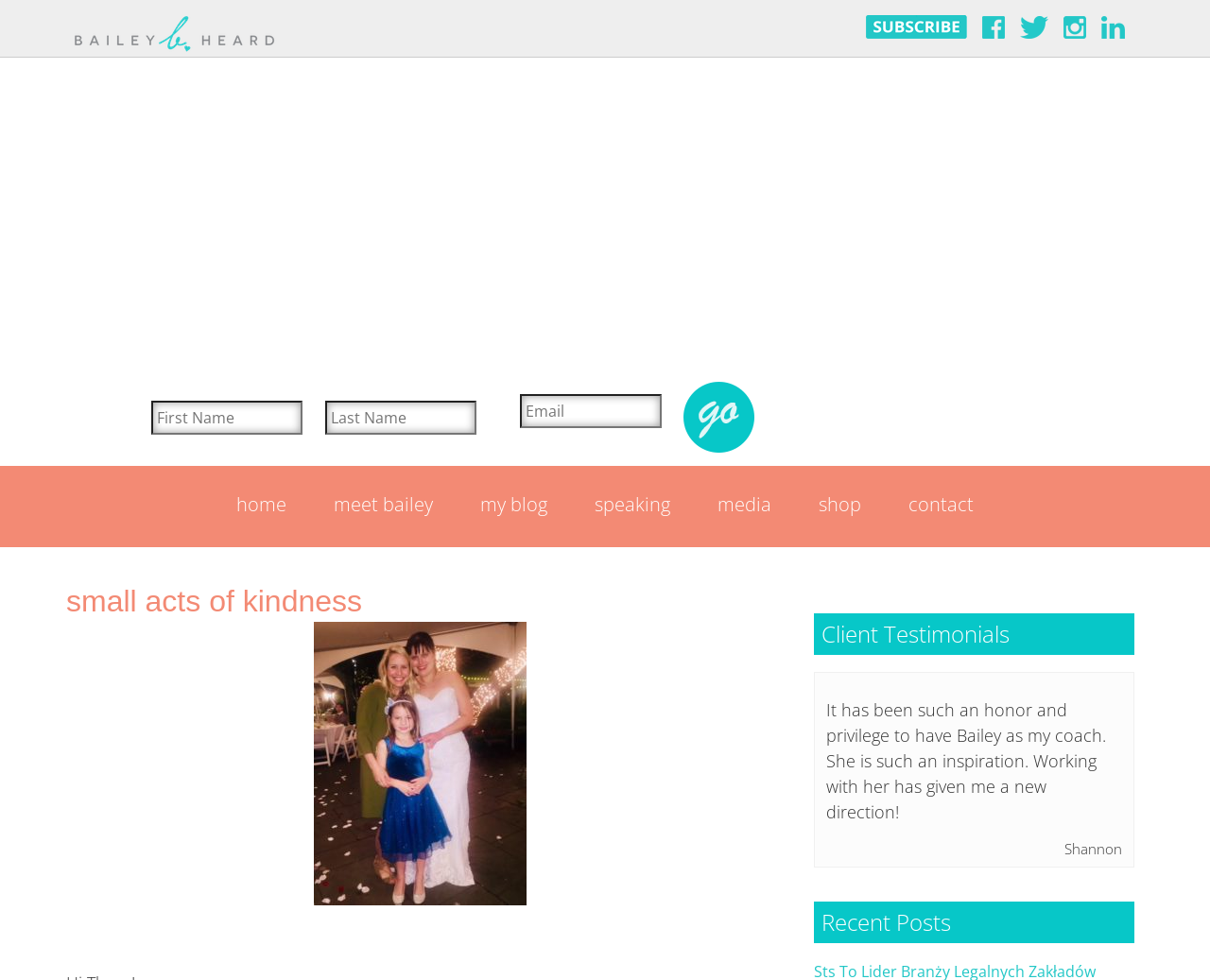Please specify the bounding box coordinates of the region to click in order to perform the following instruction: "view recent posts".

[0.673, 0.92, 0.938, 0.962]